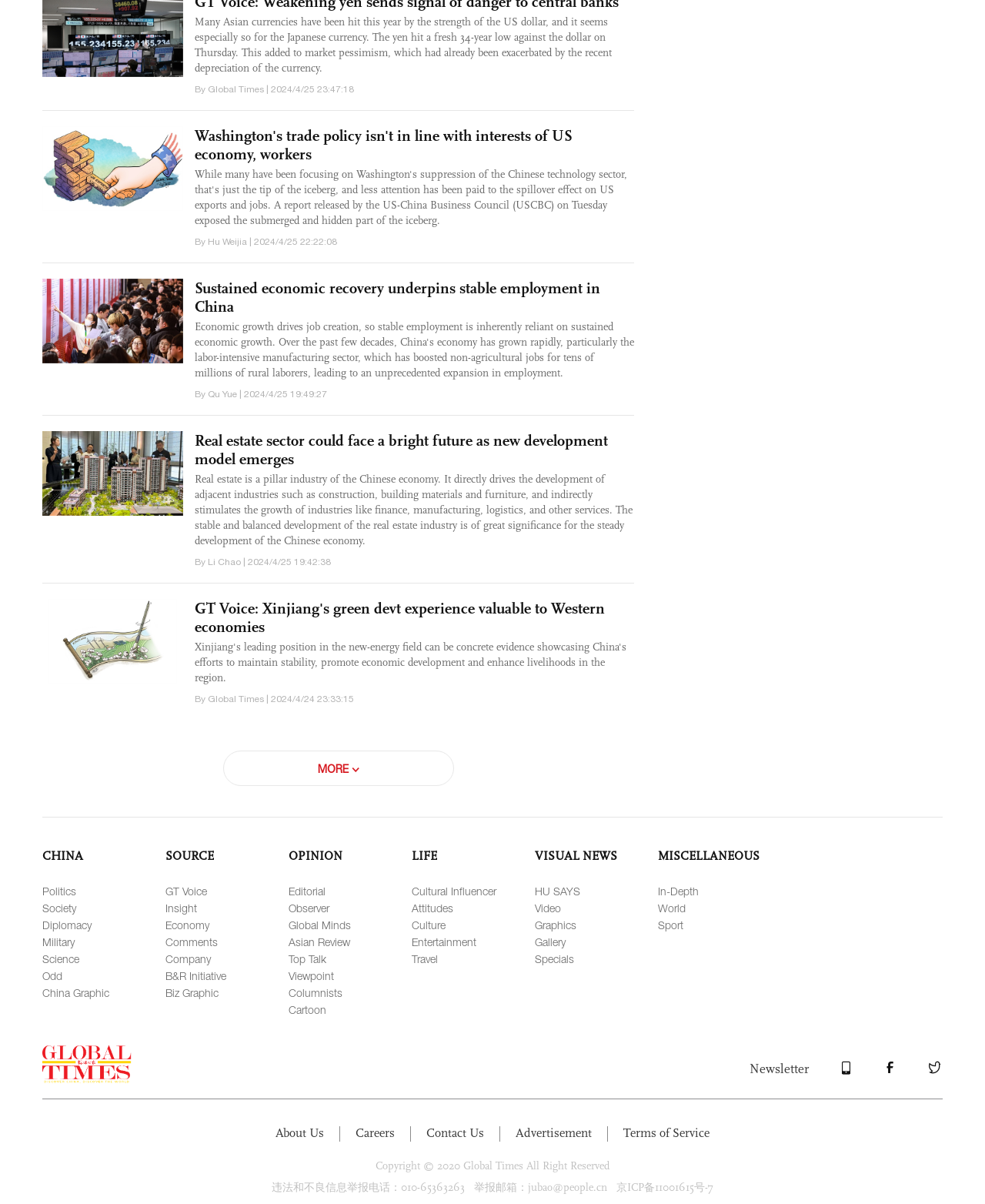Give a short answer to this question using one word or a phrase:
What is the purpose of the section labeled 'VISUAL NEWS'?

Visual news and multimedia content